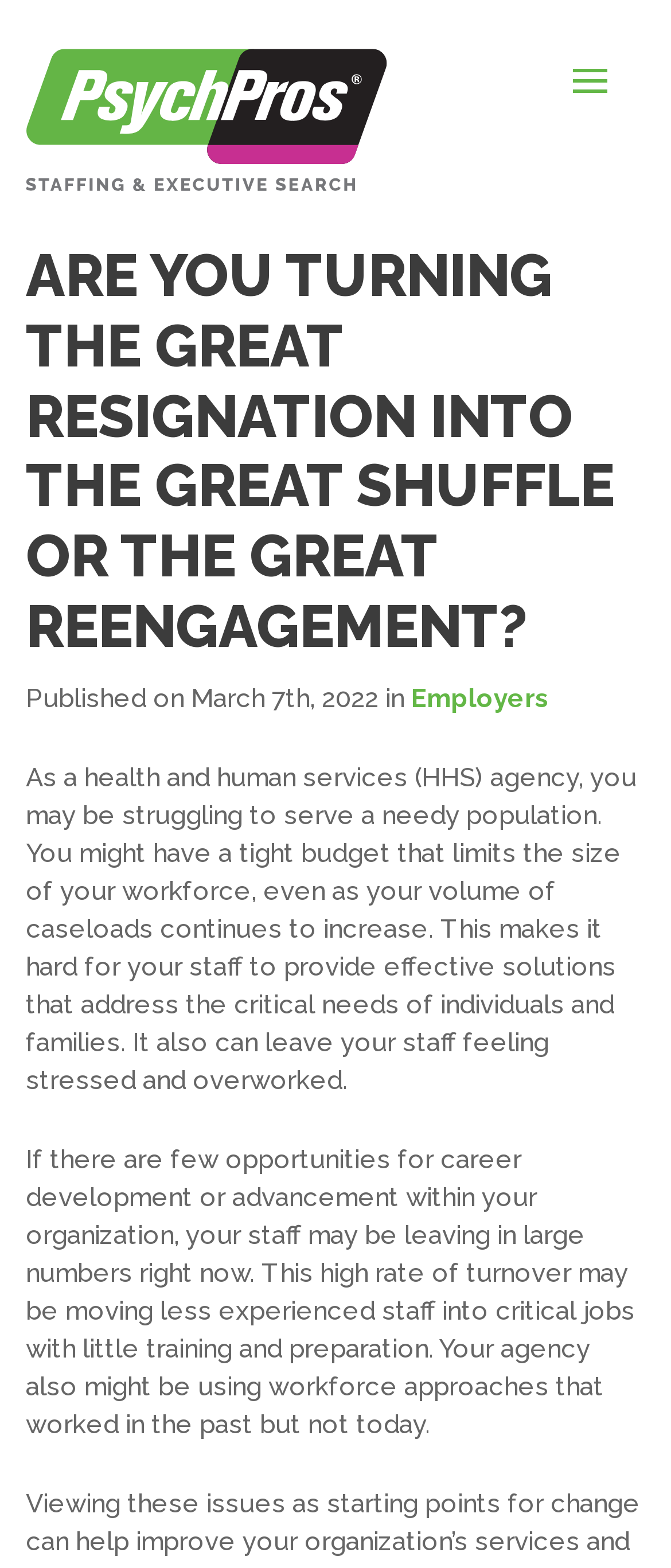Locate the bounding box coordinates of the clickable region to complete the following instruction: "search for jobs."

[0.333, 0.503, 1.0, 0.549]